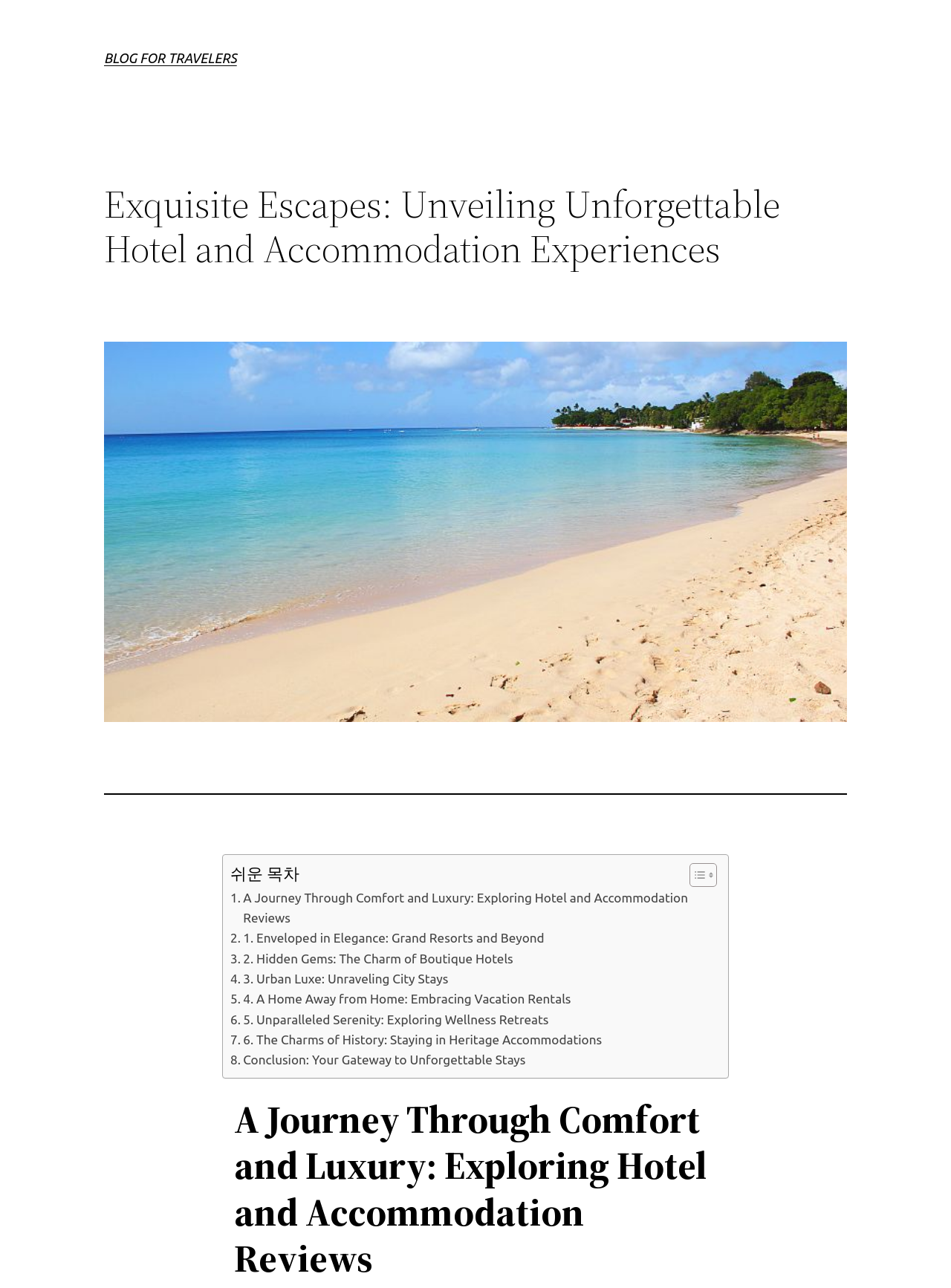Please locate the bounding box coordinates of the element that should be clicked to achieve the given instruction: "View the Media page".

None